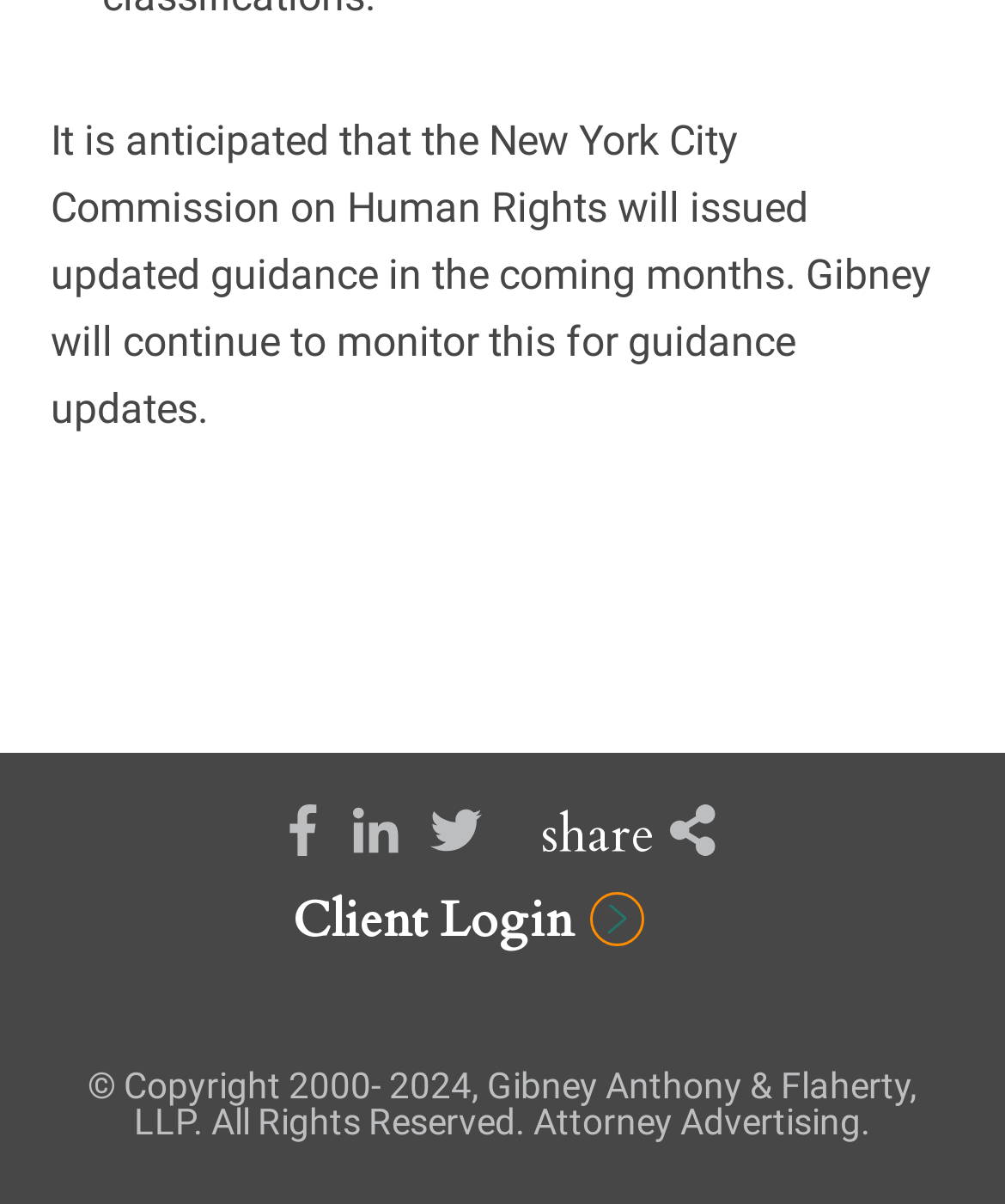How many ways are provided to share the webpage?
Deliver a detailed and extensive answer to the question.

The webpage provides three ways to share the content: Share on Facebook, Share on Twitter, and Share on LinkedIn, which are located at the bottom of the page.